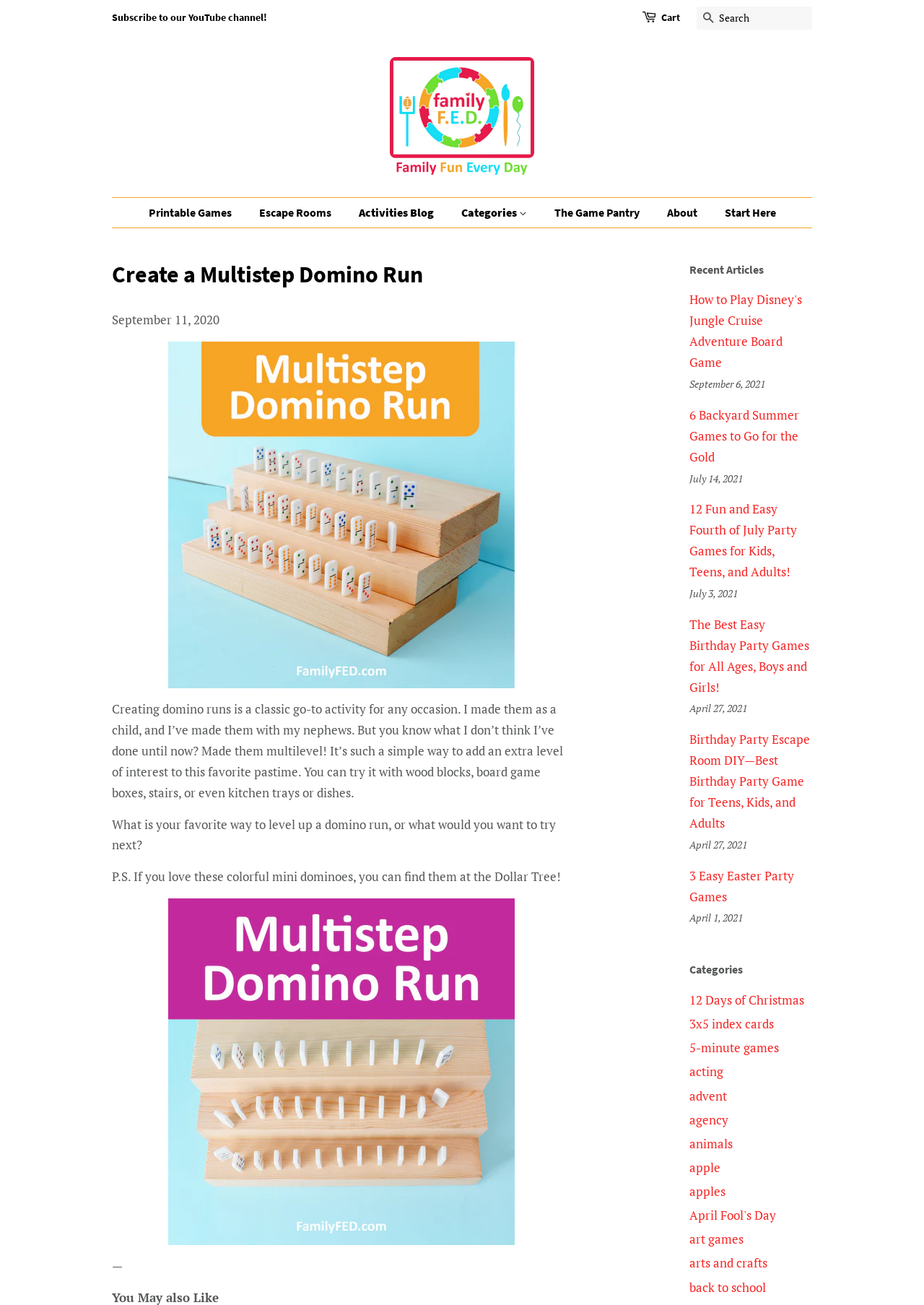Identify the bounding box coordinates of the clickable section necessary to follow the following instruction: "Subscribe to our YouTube channel!". The coordinates should be presented as four float numbers from 0 to 1, i.e., [left, top, right, bottom].

[0.121, 0.008, 0.289, 0.018]